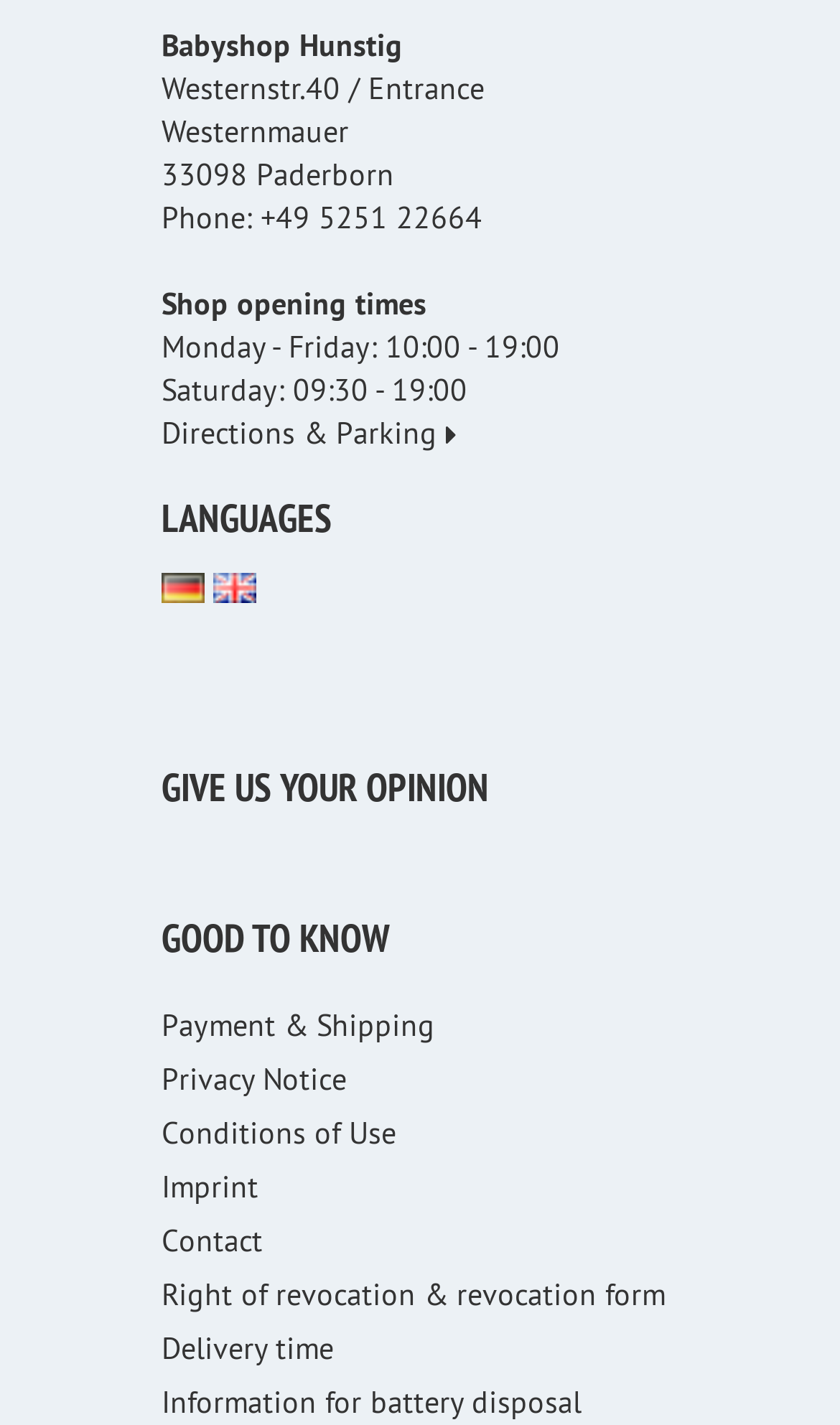What is the address of Babyshop Hunstig?
Carefully examine the image and provide a detailed answer to the question.

I found the address by looking at the static text elements at the top of the webpage, which provide the street address 'Westernstr.40' and the postal code '33098 Paderborn'.